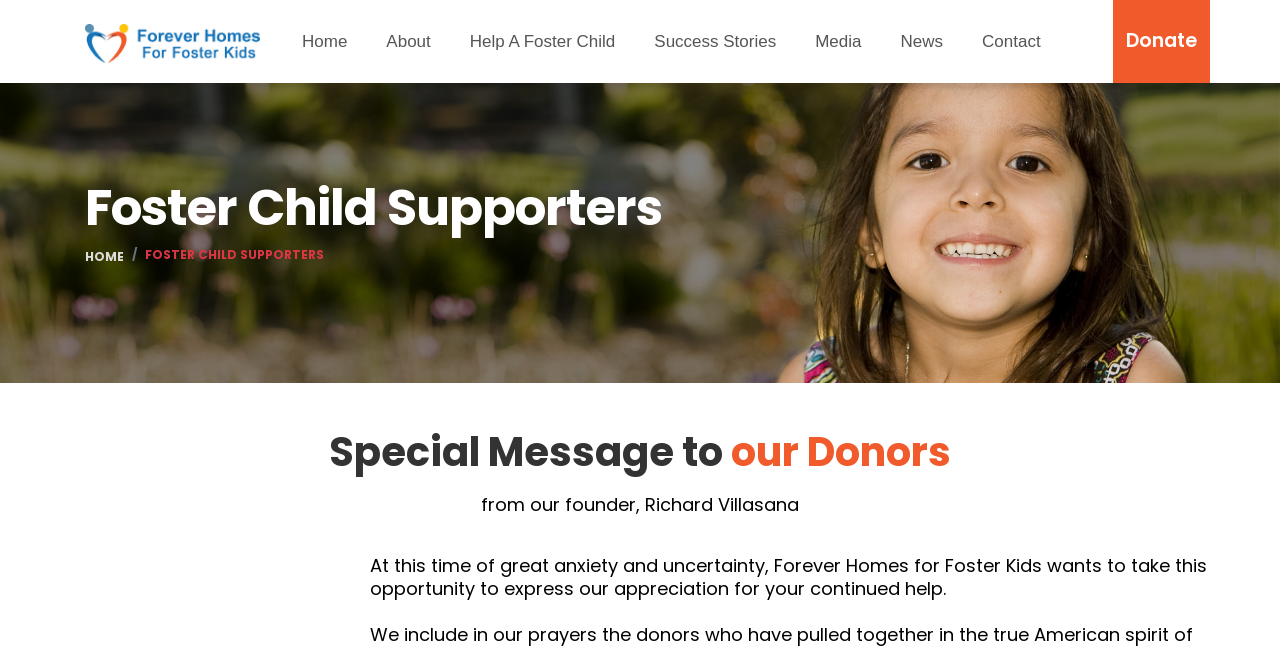Pinpoint the bounding box coordinates of the clickable element to carry out the following instruction: "Click the 'Help A Foster Child' link."

[0.362, 0.0, 0.486, 0.128]